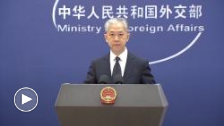What is the tone of the discussion?
Provide a detailed and extensive answer to the question.

The formal-looking individual standing behind a podium emblazoned with the national emblem, along with the backdrop showcasing the ministry's name, creates an atmosphere of authority and significance, suggesting that the discussion is serious and formal, likely related to pressing international matters or current events.